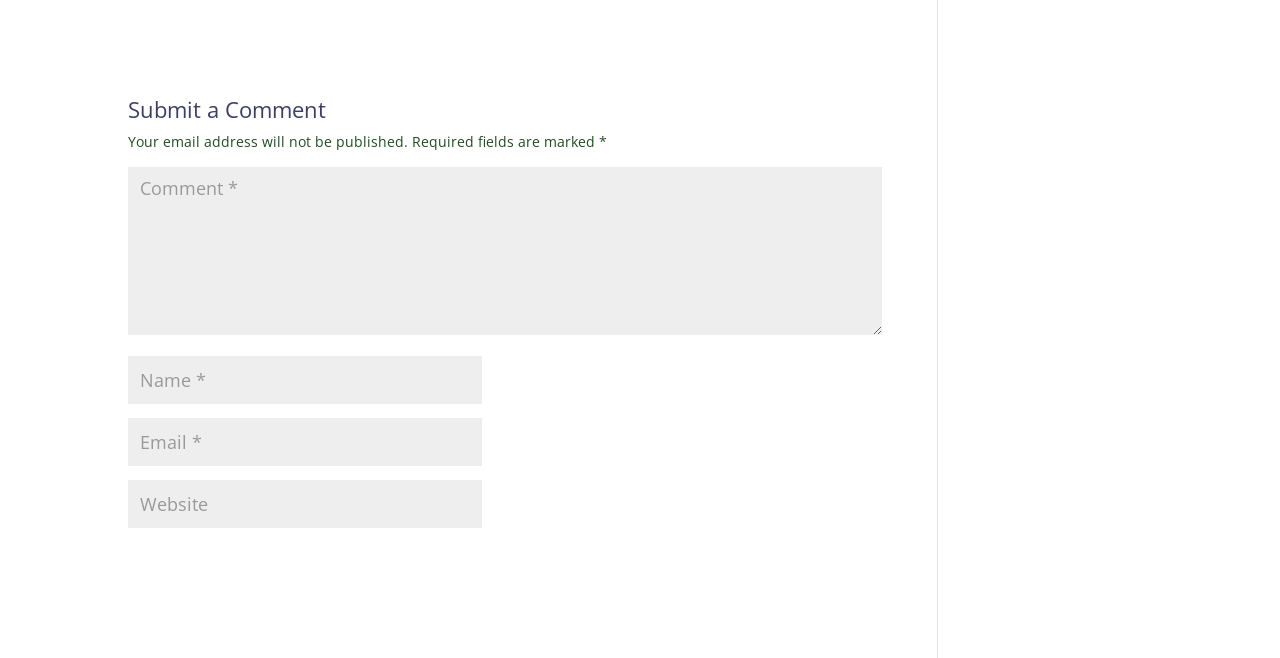What is the label of the third input field?
Answer the question based on the image using a single word or a brief phrase.

Email